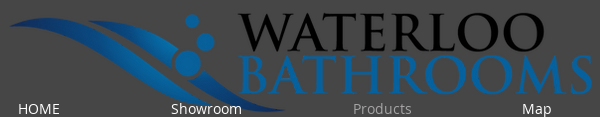Offer a detailed explanation of the image's components.

The image features the logo of "Waterloo Bathrooms," prominently displayed at the top of a webpage. The design includes elegant blue wave patterns, symbolizing tranquility and fluidity, which are likely inspired by the aesthetics of water and bathrooms. Below the logo, there are navigation links for "HOME," "Showroom," "Products," and "Map," facilitating easy access to various sections of the website. The overall design is sleek and modern, reflecting the brand's focus on high-quality bathroom solutions. The background is a subtle dark shade, enhancing the visibility of the logo and navigation links.